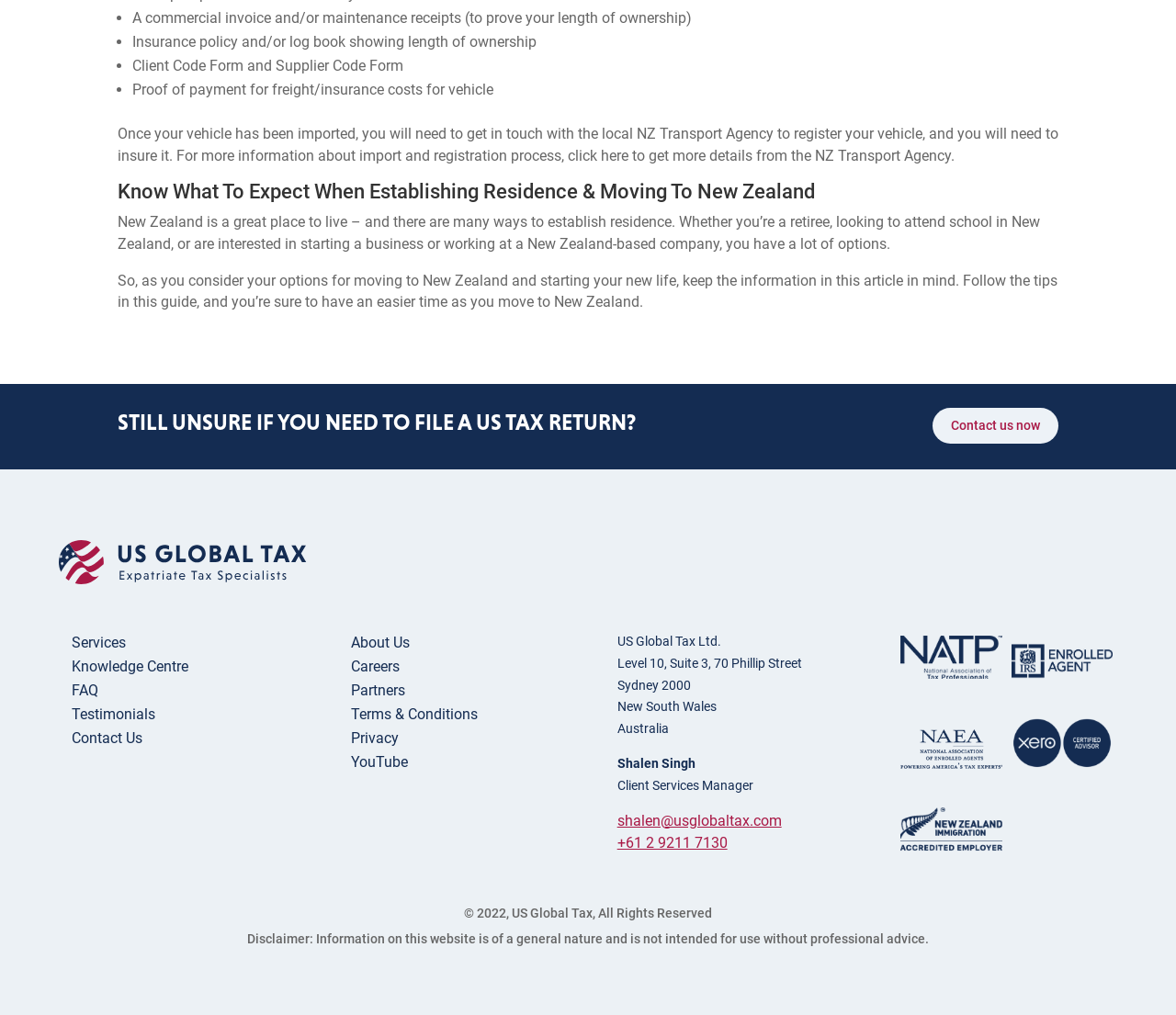Identify the bounding box of the UI element described as follows: "Testimonials". Provide the coordinates as four float numbers in the range of 0 to 1 [left, top, right, bottom].

[0.061, 0.695, 0.132, 0.712]